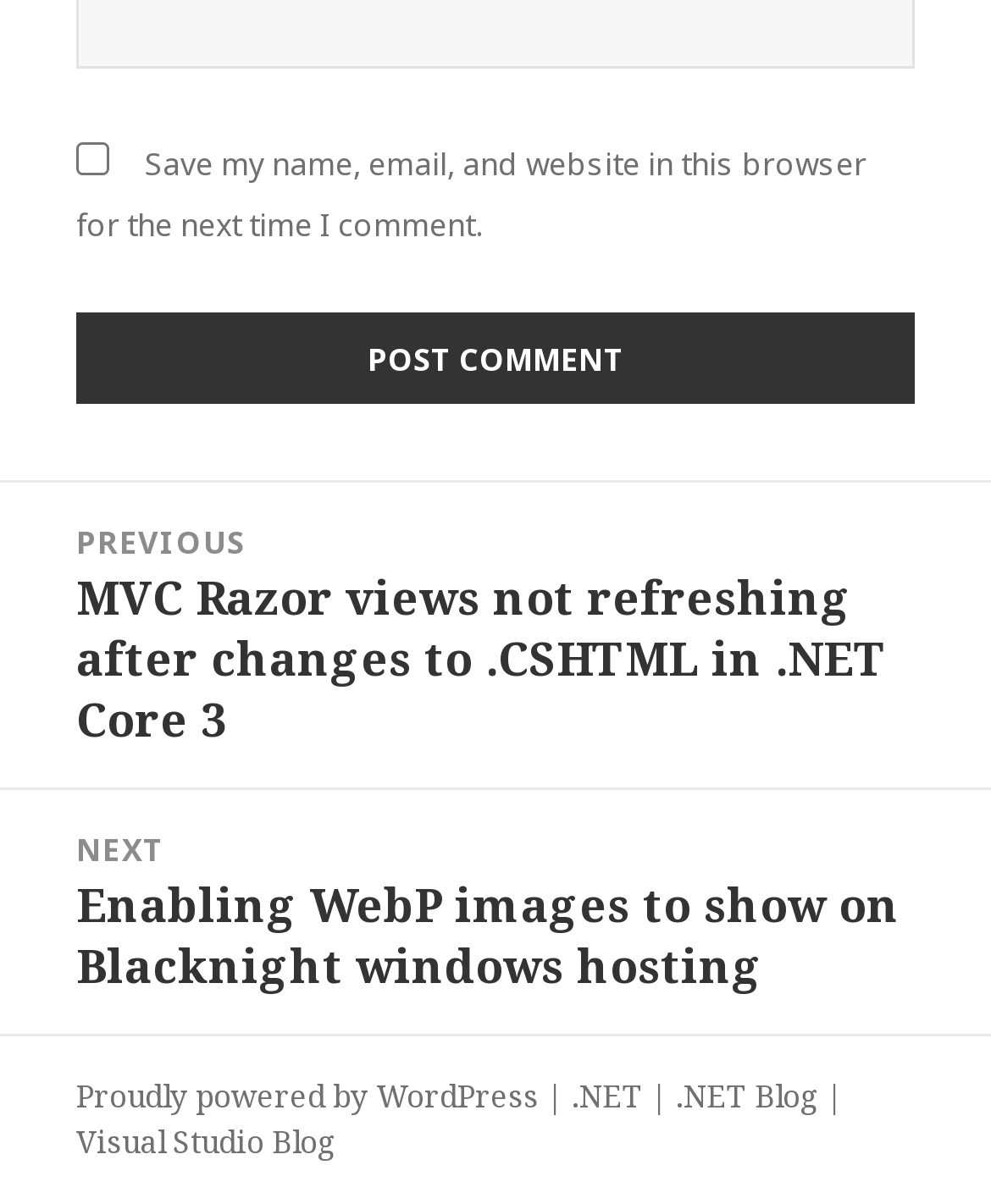Locate the bounding box coordinates of the clickable area needed to fulfill the instruction: "Visit .NET Blog".

[0.682, 0.893, 0.826, 0.931]